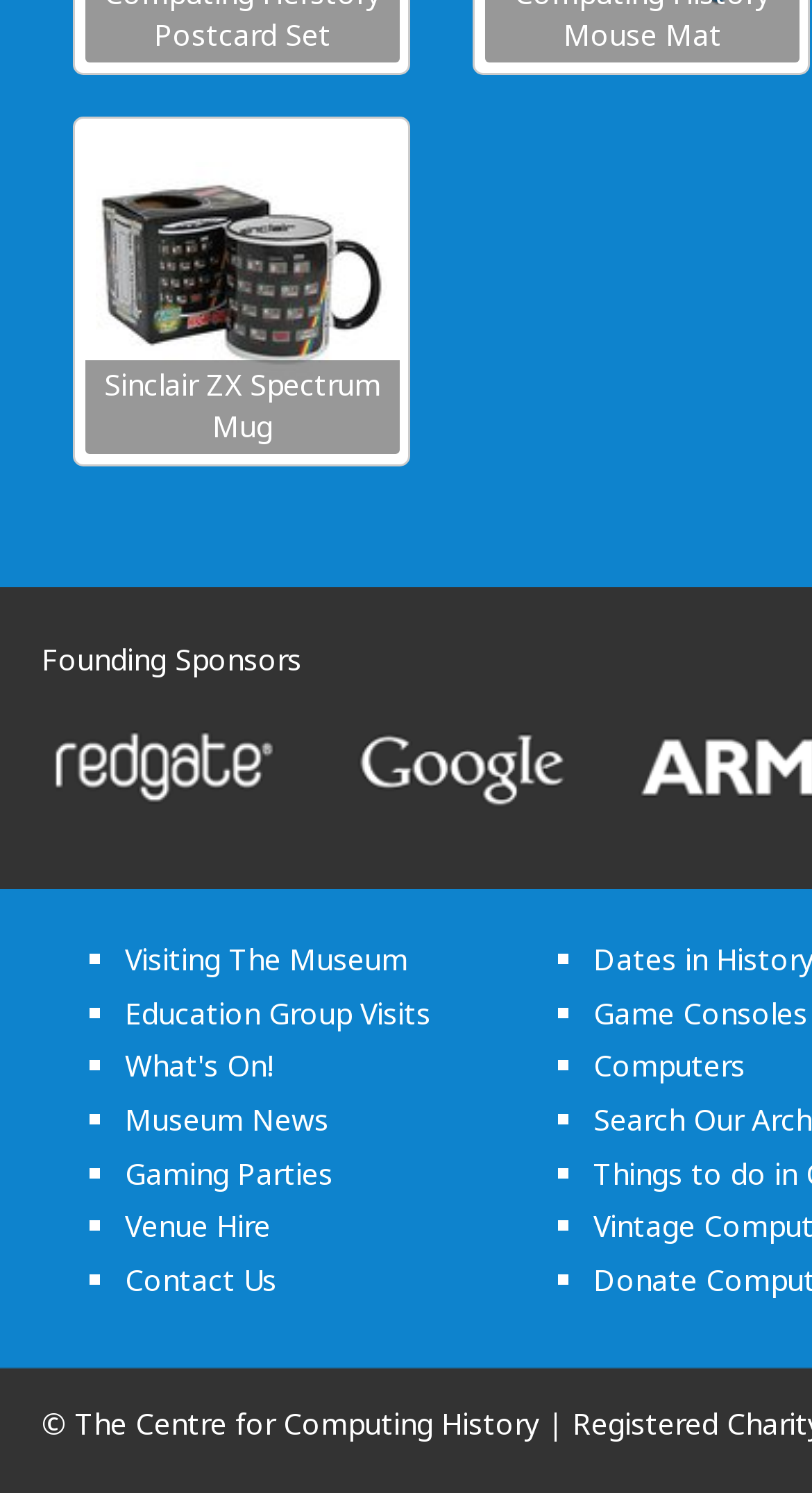Please provide a one-word or short phrase answer to the question:
How many links are there in the list?

8